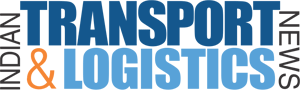Give a one-word or phrase response to the following question: What is the font size of the word 'NEWS'?

Lighter, smaller